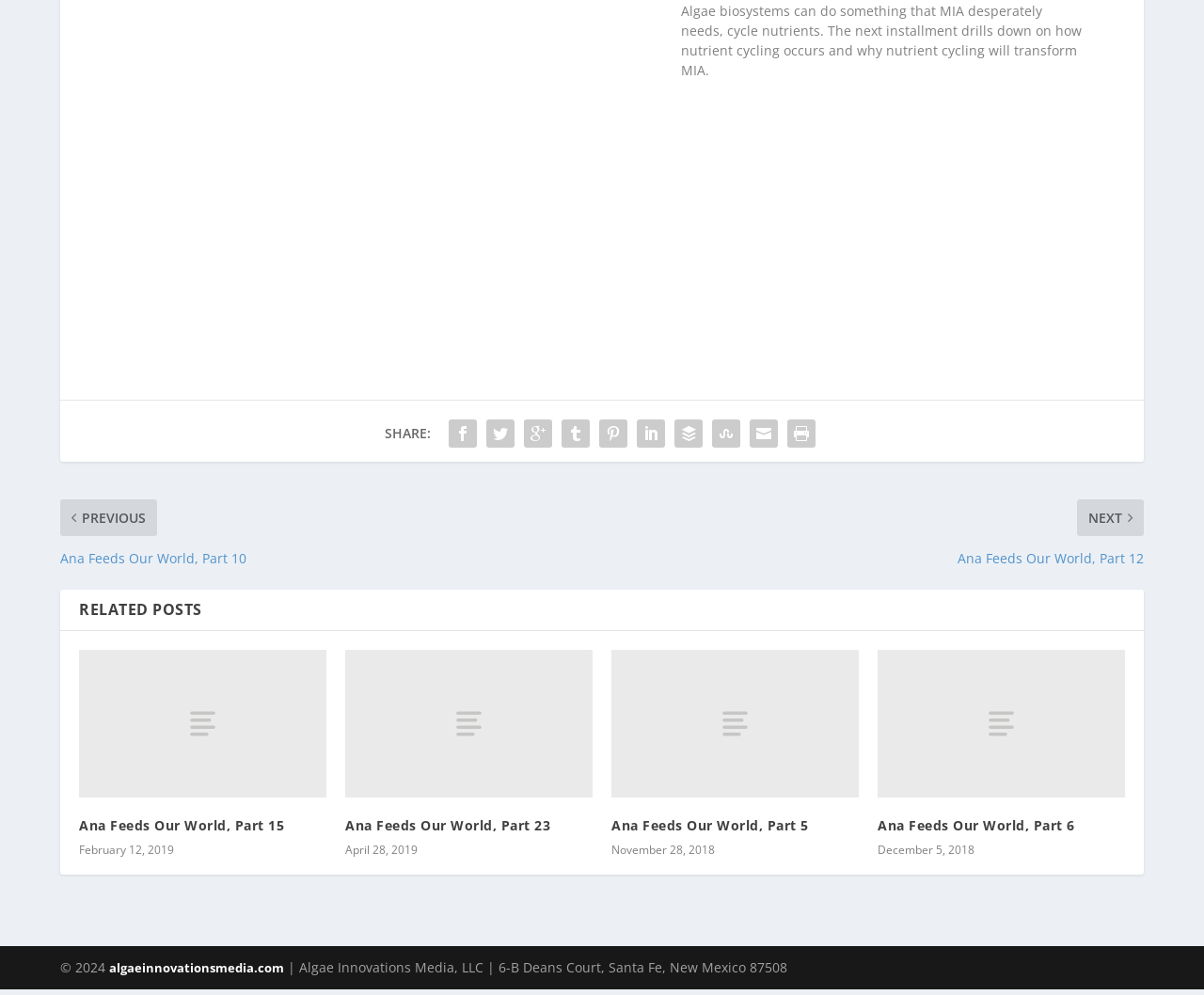Show the bounding box coordinates for the element that needs to be clicked to execute the following instruction: "Read Ana Feeds Our World, Part 23". Provide the coordinates in the form of four float numbers between 0 and 1, i.e., [left, top, right, bottom].

[0.287, 0.538, 0.492, 0.687]